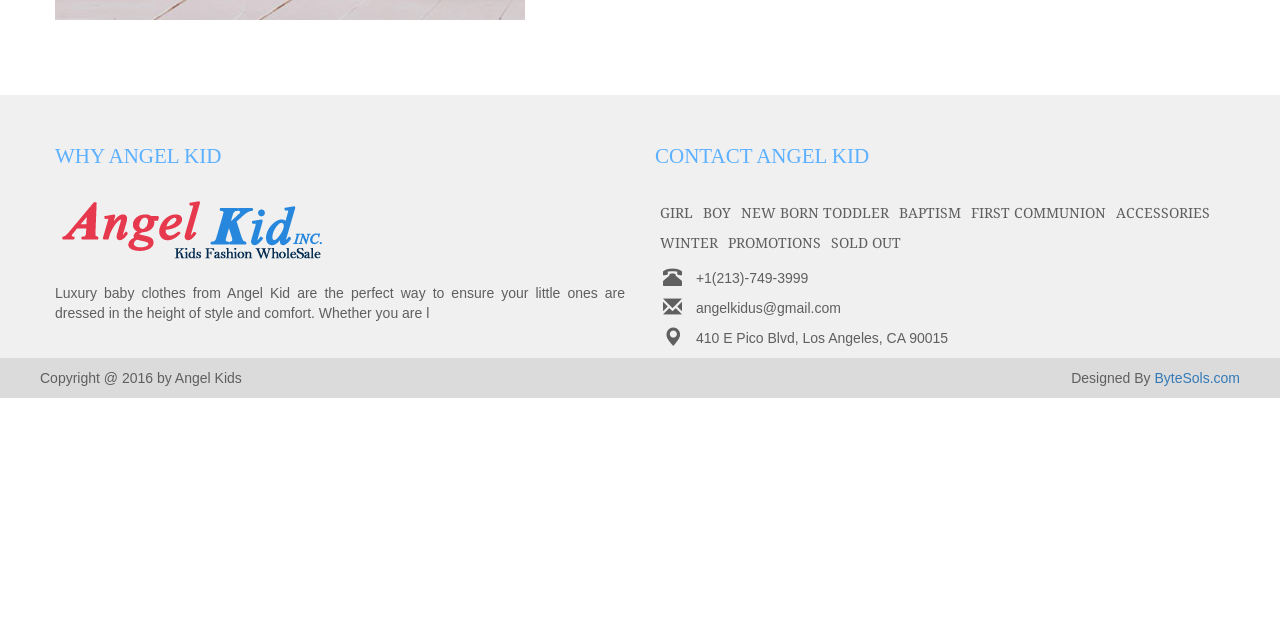Predict the bounding box of the UI element based on this description: "baptism".

[0.698, 0.309, 0.755, 0.356]